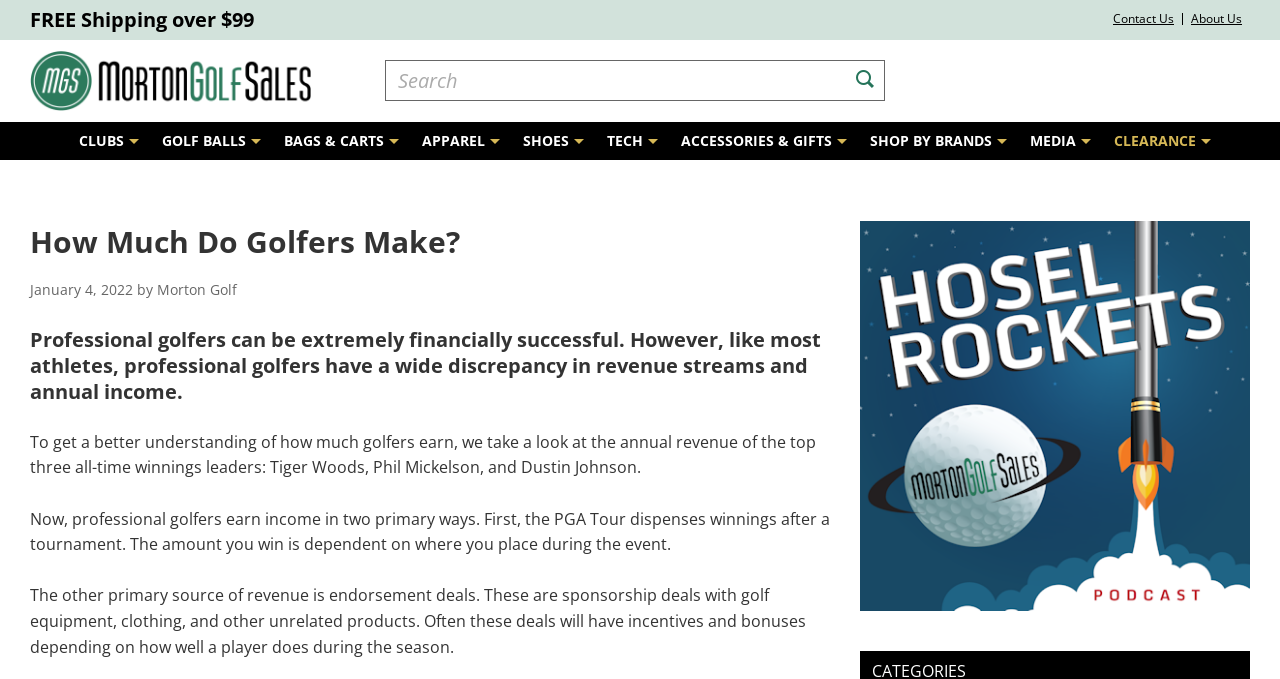How do professional golfers earn income? Please answer the question using a single word or phrase based on the image.

Tournament winnings and endorsement deals